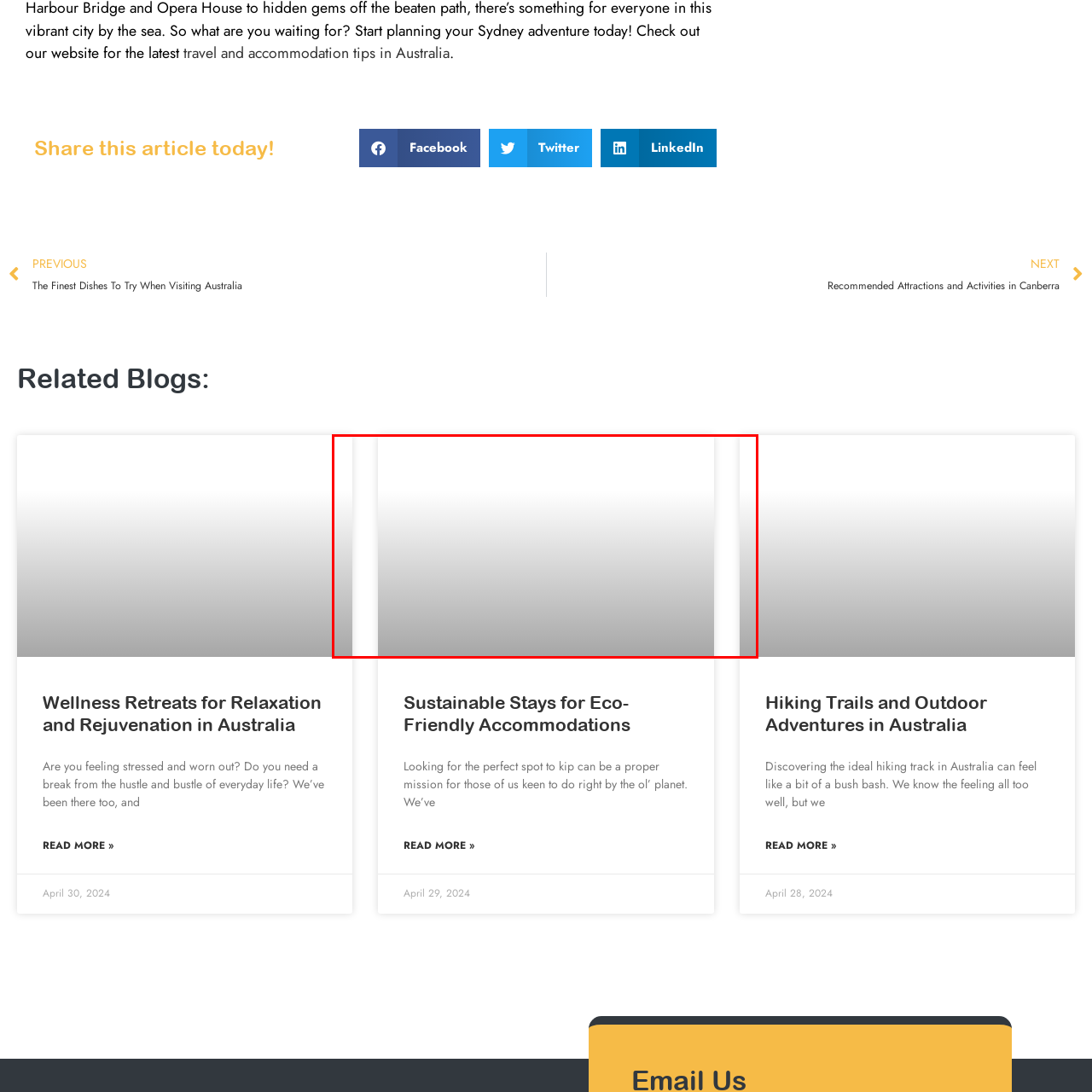Inspect the image surrounded by the red border and give a one-word or phrase answer to the question:
What type of travelers are these accommodations aimed at?

Eco-conscious travelers